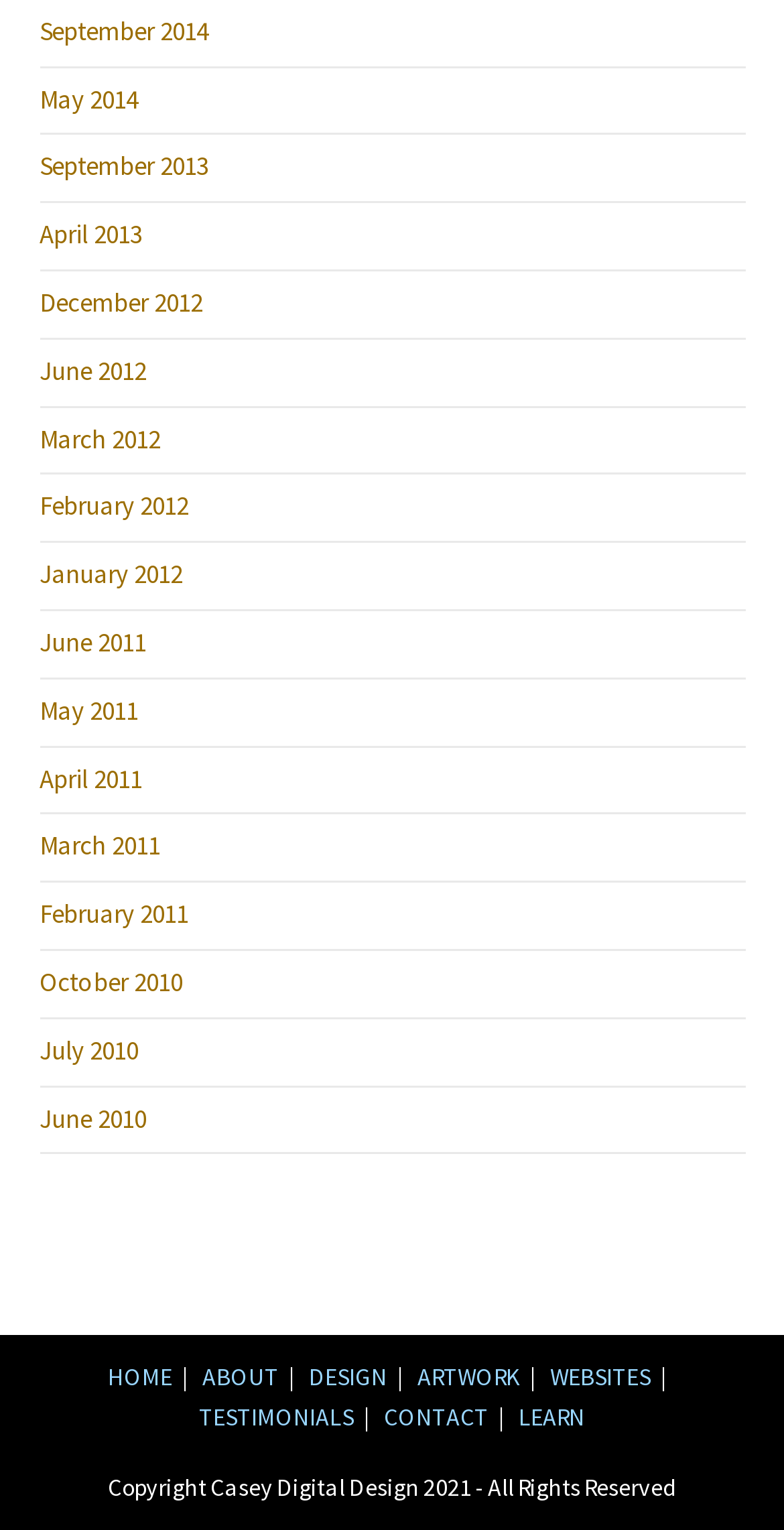Please determine the bounding box coordinates of the element's region to click in order to carry out the following instruction: "go to September 2014". The coordinates should be four float numbers between 0 and 1, i.e., [left, top, right, bottom].

[0.05, 0.009, 0.265, 0.031]